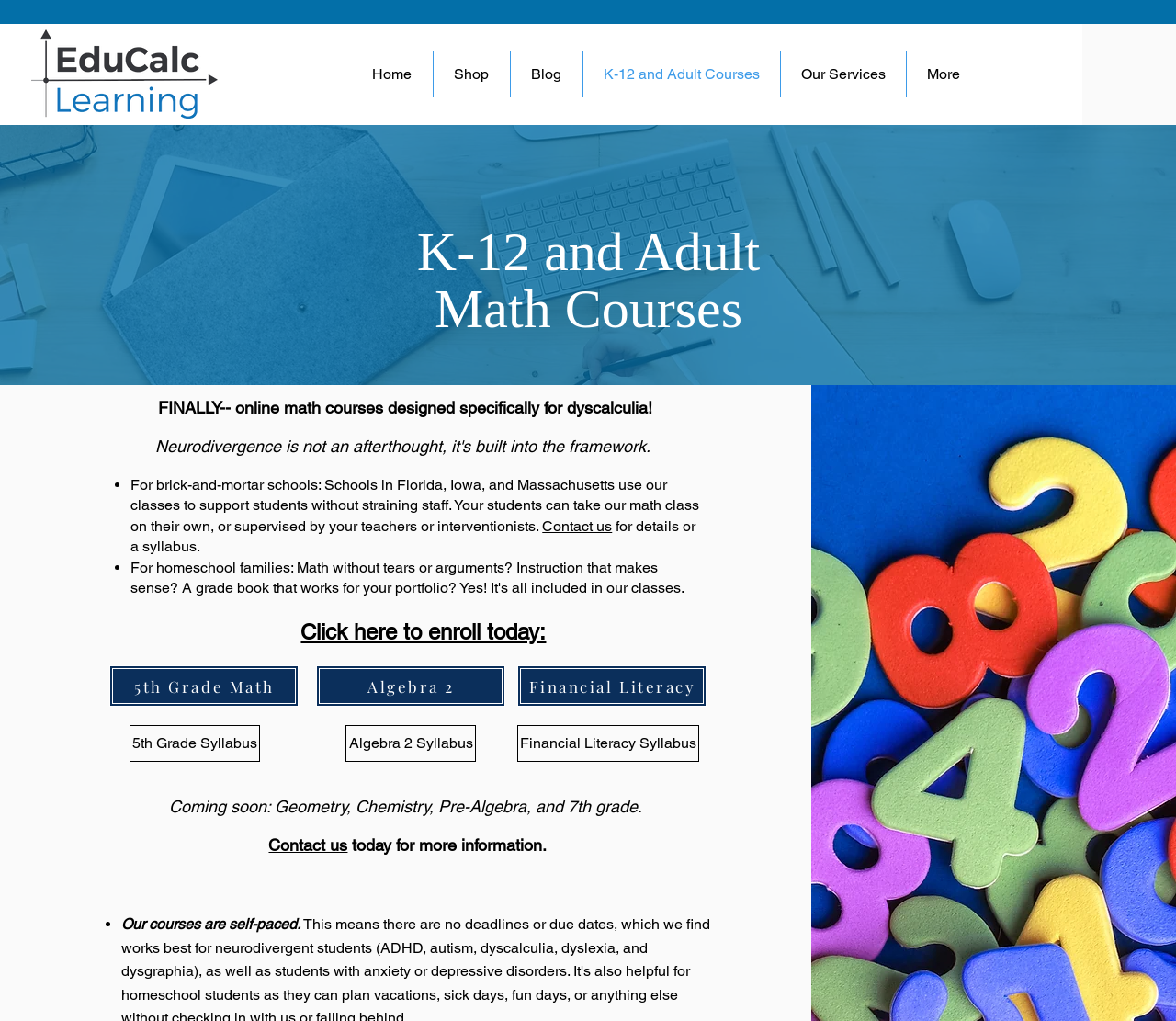Provide the bounding box coordinates of the HTML element this sentence describes: "parent_node: 1 aria-label="Adjust volume"". The bounding box coordinates consist of four float numbers between 0 and 1, i.e., [left, top, right, bottom].

None